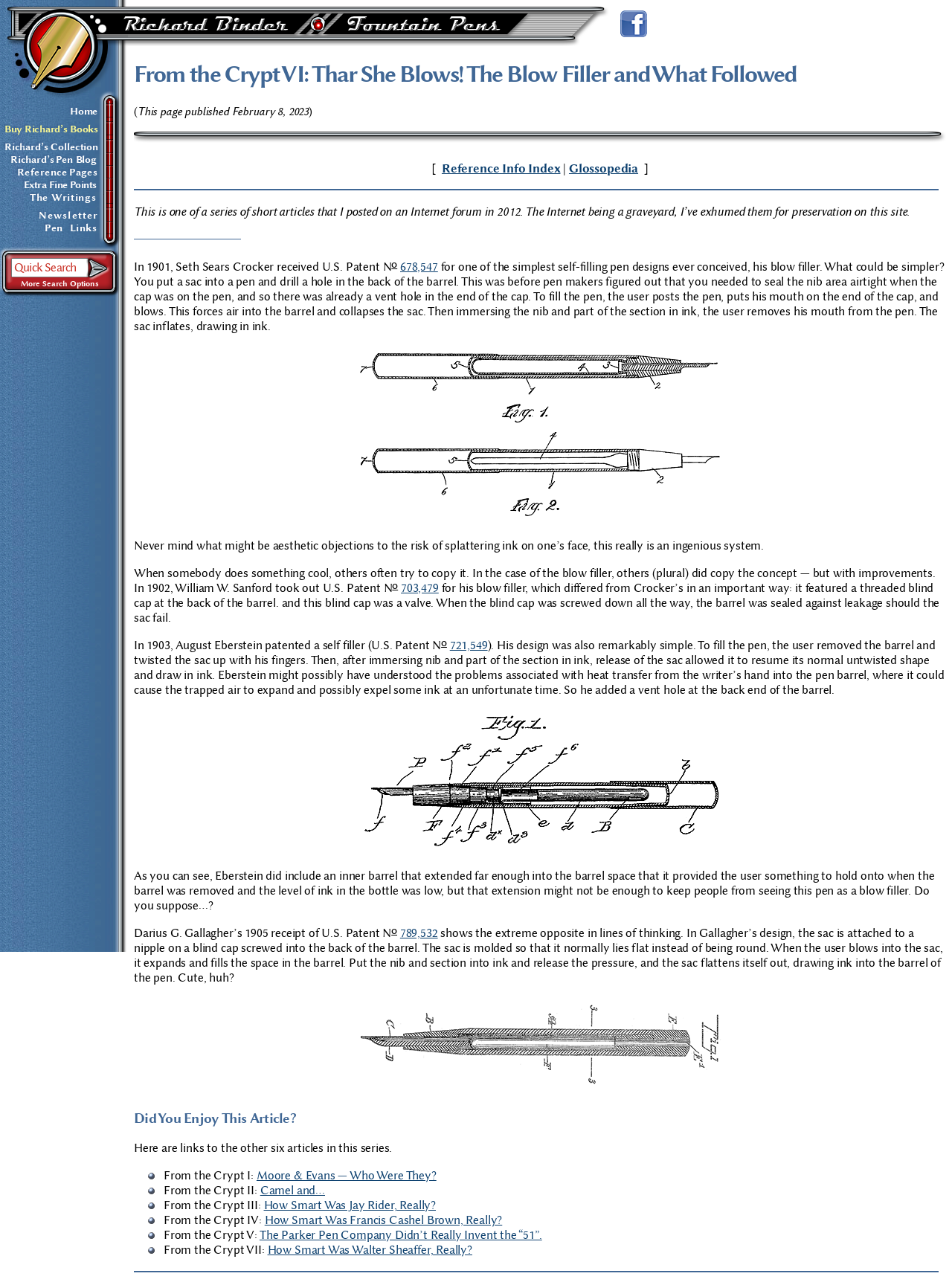Can you find the bounding box coordinates for the element that needs to be clicked to execute this instruction: "View Richard's personal pen collection."? The coordinates should be given as four float numbers between 0 and 1, i.e., [left, top, right, bottom].

[0.005, 0.108, 0.103, 0.12]